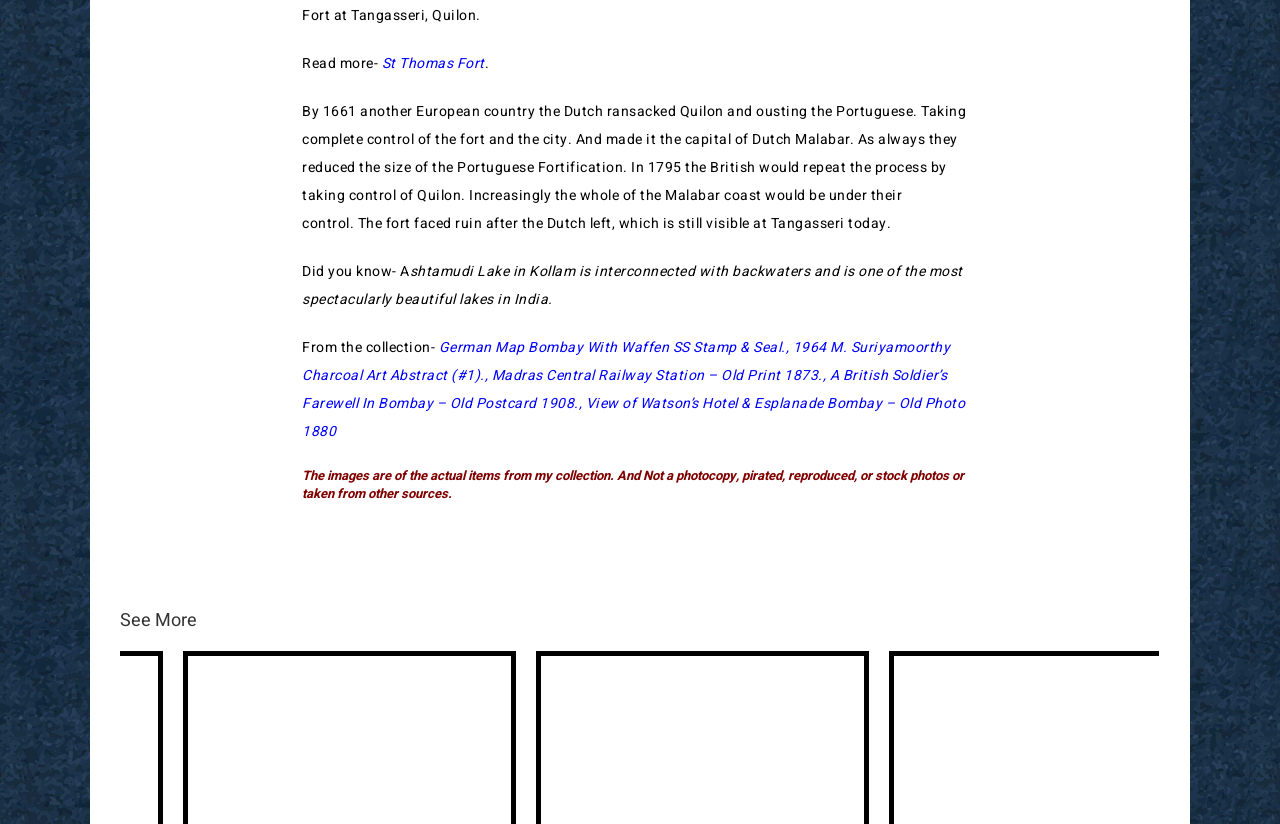What is the name of the lake mentioned?
Using the image provided, answer with just one word or phrase.

Shtamudi Lake